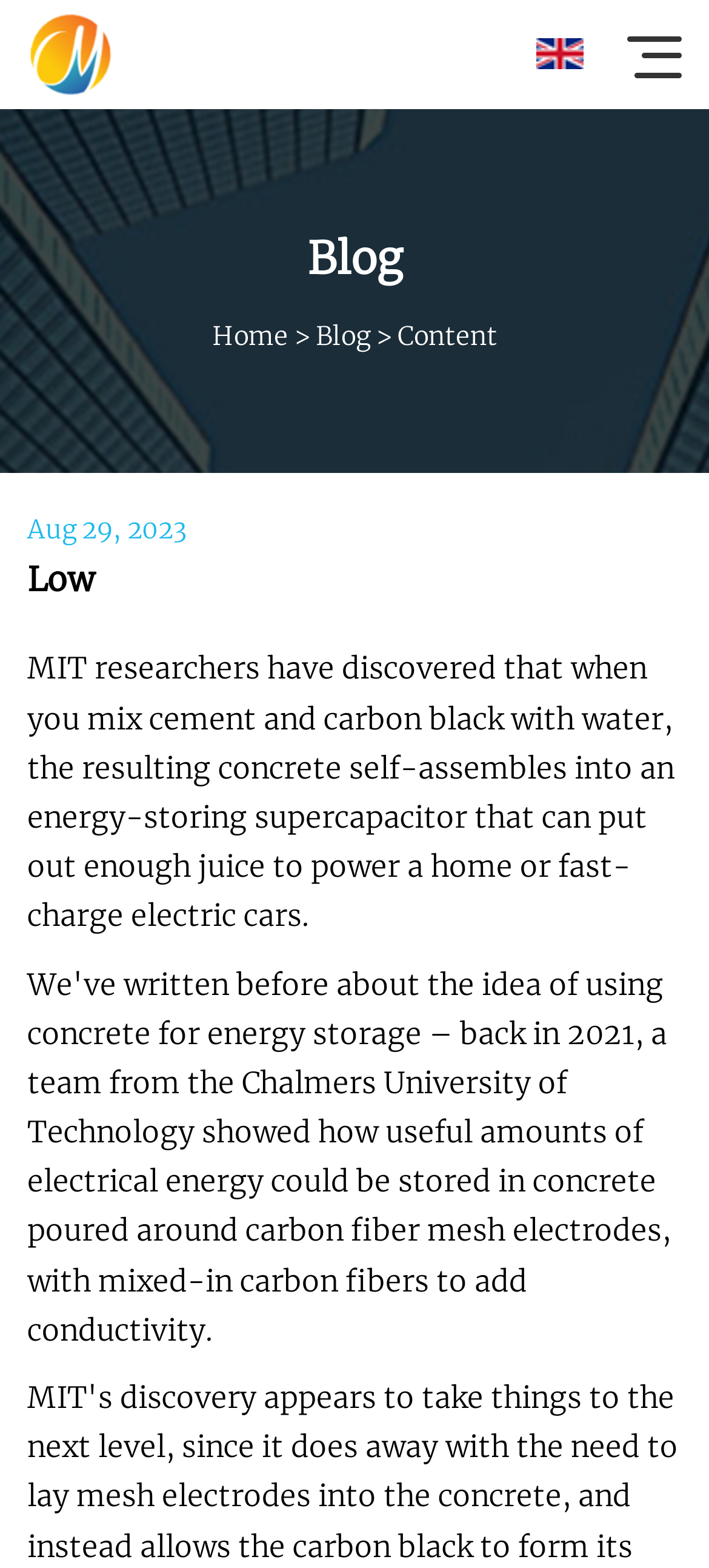Respond with a single word or phrase:
How many images are there on the webpage?

2